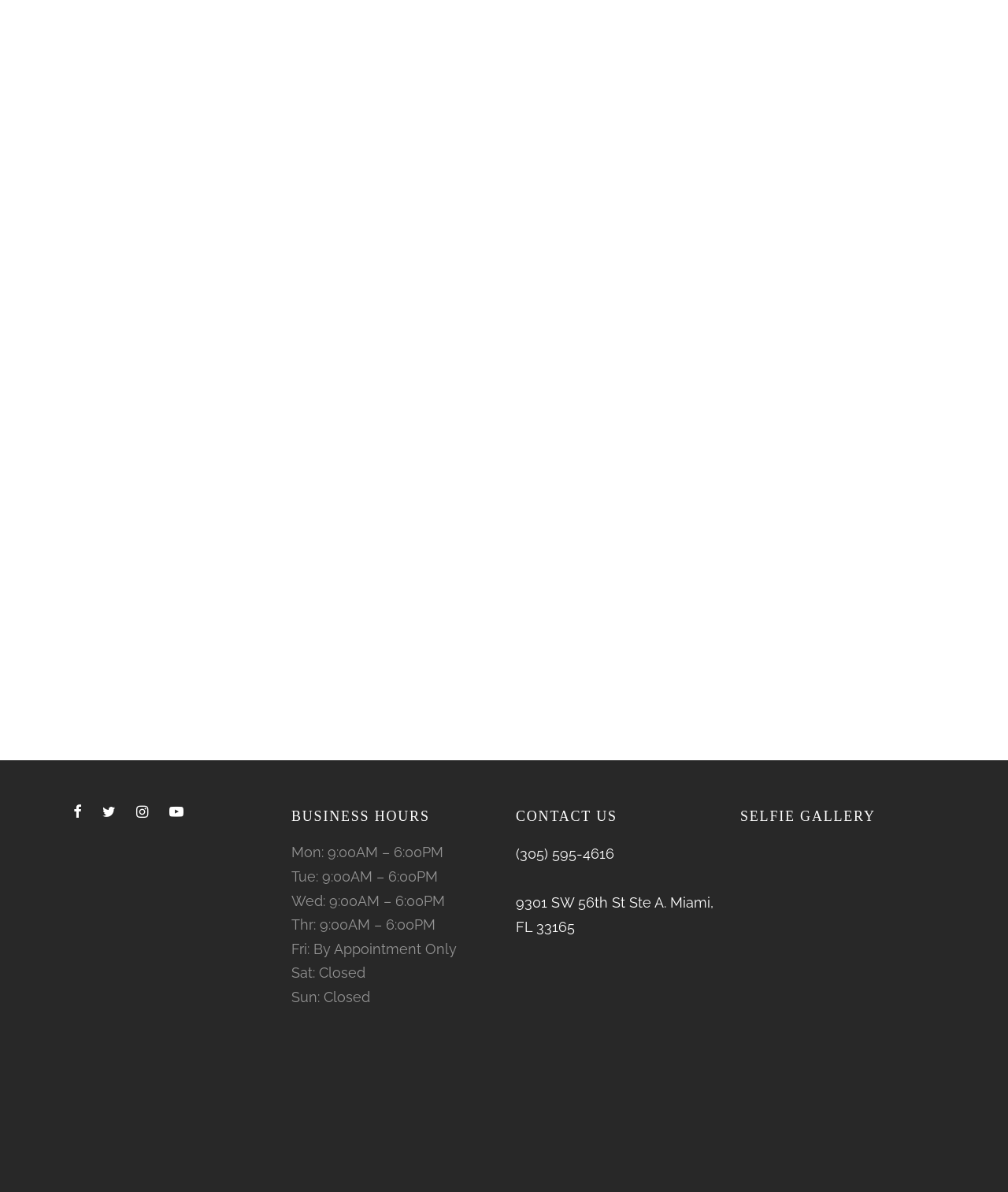Please locate the bounding box coordinates of the element that needs to be clicked to achieve the following instruction: "Call the phone number". The coordinates should be four float numbers between 0 and 1, i.e., [left, top, right, bottom].

[0.512, 0.706, 0.609, 0.728]